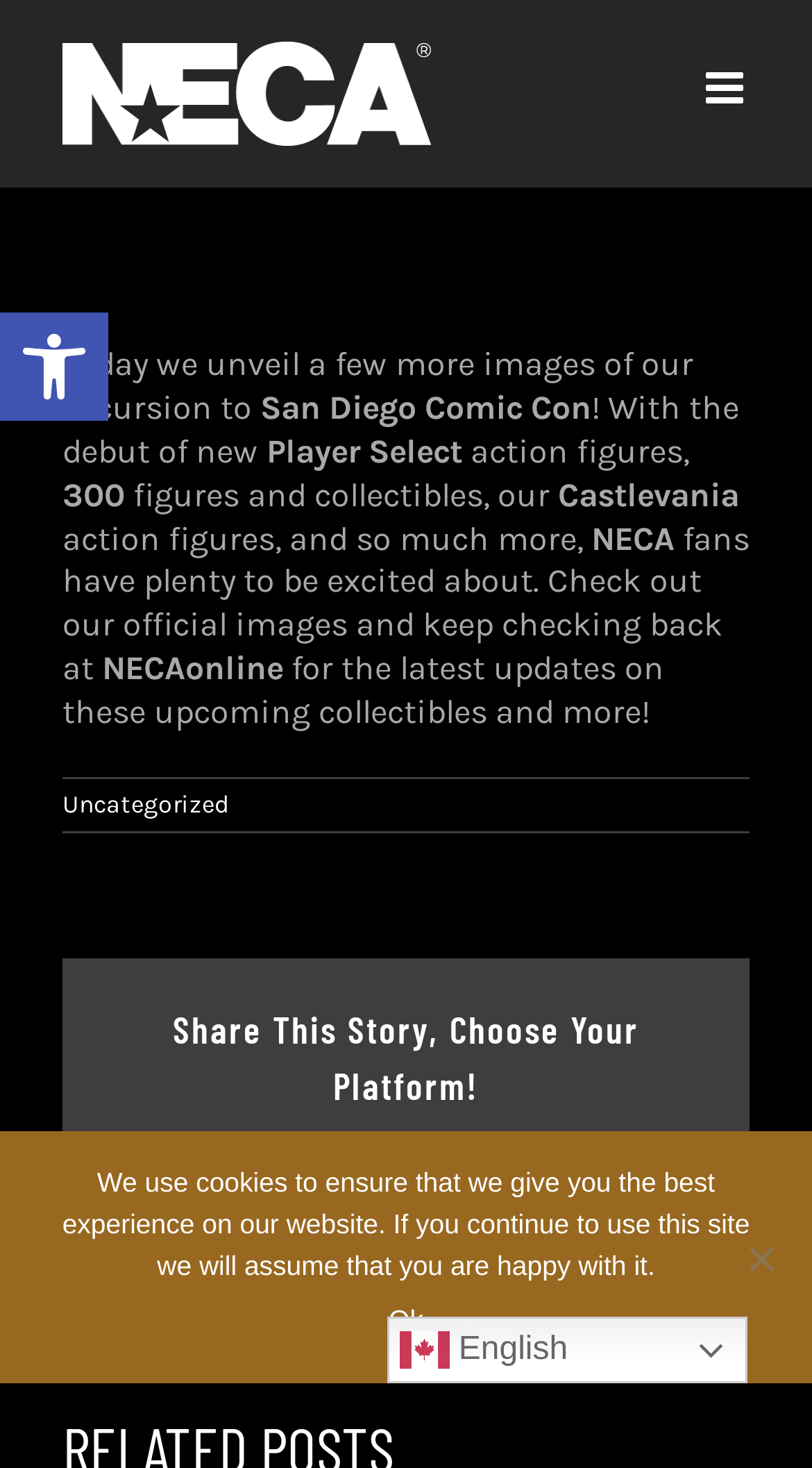Please locate the bounding box coordinates of the region I need to click to follow this instruction: "Toggle mobile menu".

[0.869, 0.045, 0.923, 0.075]